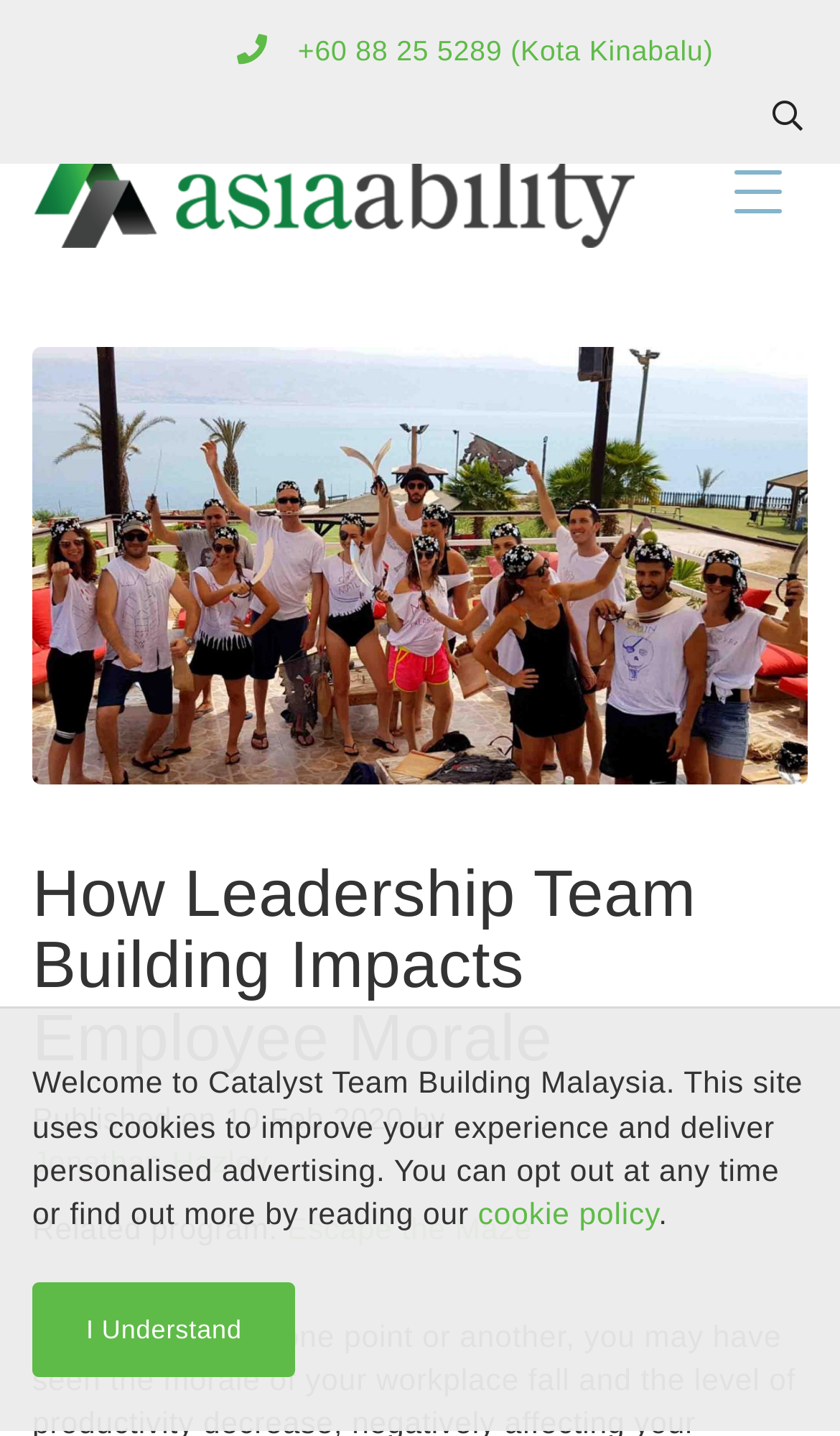Answer the question in a single word or phrase:
What is the image description on the webpage?

engagement